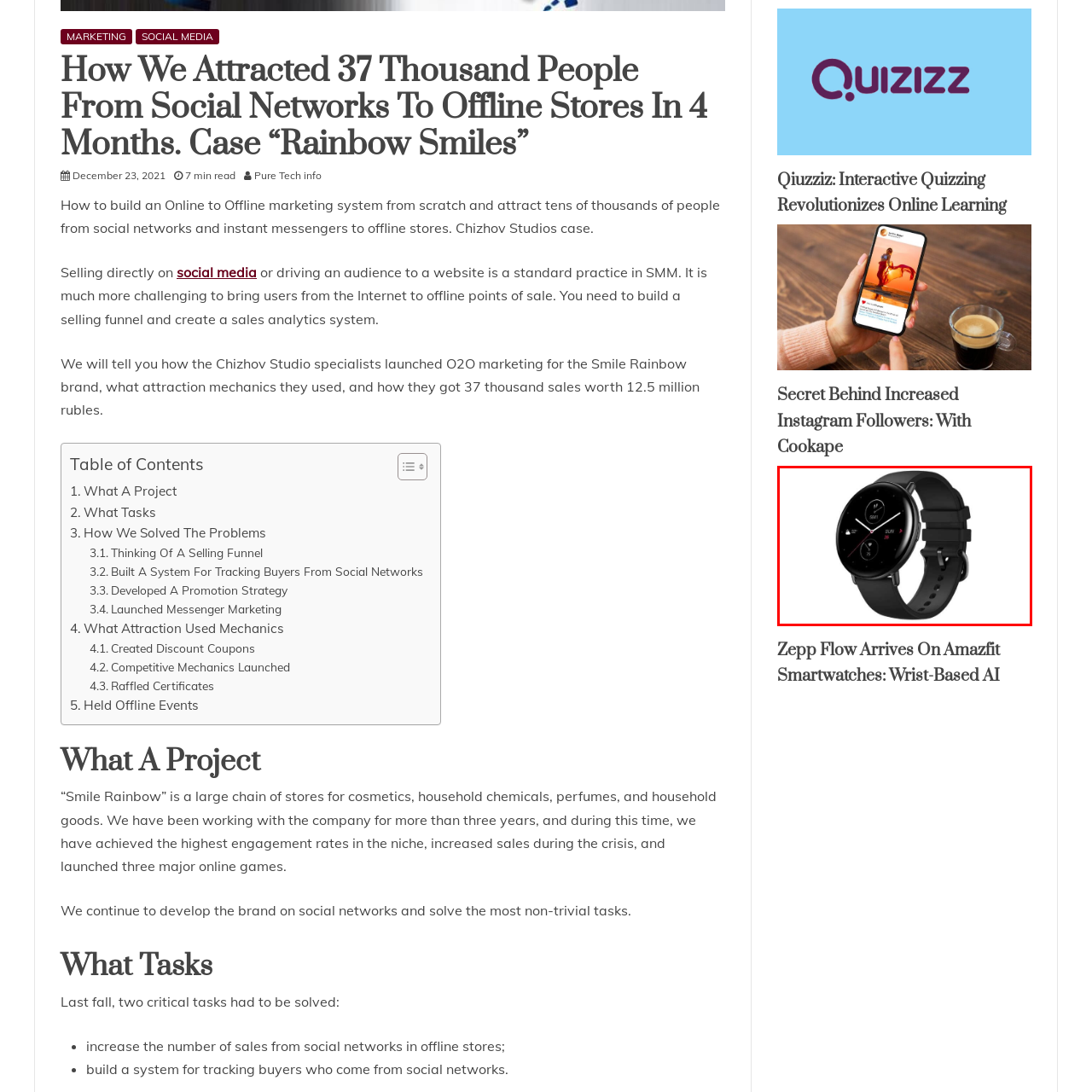Offer a detailed caption for the picture inside the red-bordered area.

This image showcases a sleek, modern smartwatch featuring a round face and a minimalist design. The smartwatch is predominantly black, with a smooth circular display that presents various data points, indicative of its multifunctional capabilities. It likely includes features such as fitness tracking, heart rate monitoring, and notifications, making it an appealing gadget for both fitness enthusiasts and everyday users. The strap is also black, complementing the stylish aesthetic of the watch. This image is associated with a discussion on the latest advancements in wearable technology, particularly highlighting the Zepp Flow software update that enhances functionality for Amazfit smartwatches.